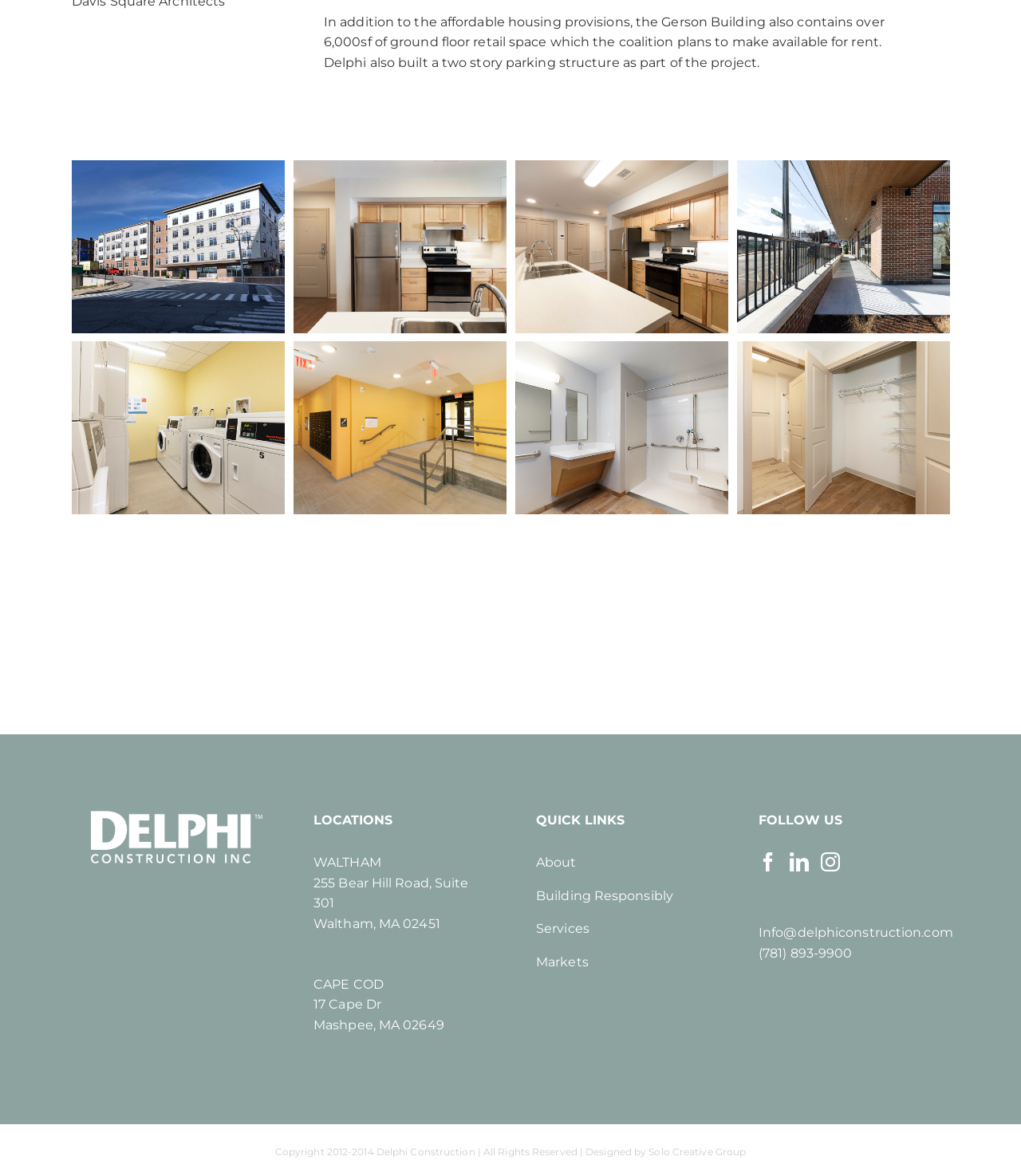Refer to the image and offer a detailed explanation in response to the question: How many quick links are available?

I counted the number of links under the 'QUICK LINKS' heading, which are 'About', 'Building Responsibly', 'Services', and 'Markets'.